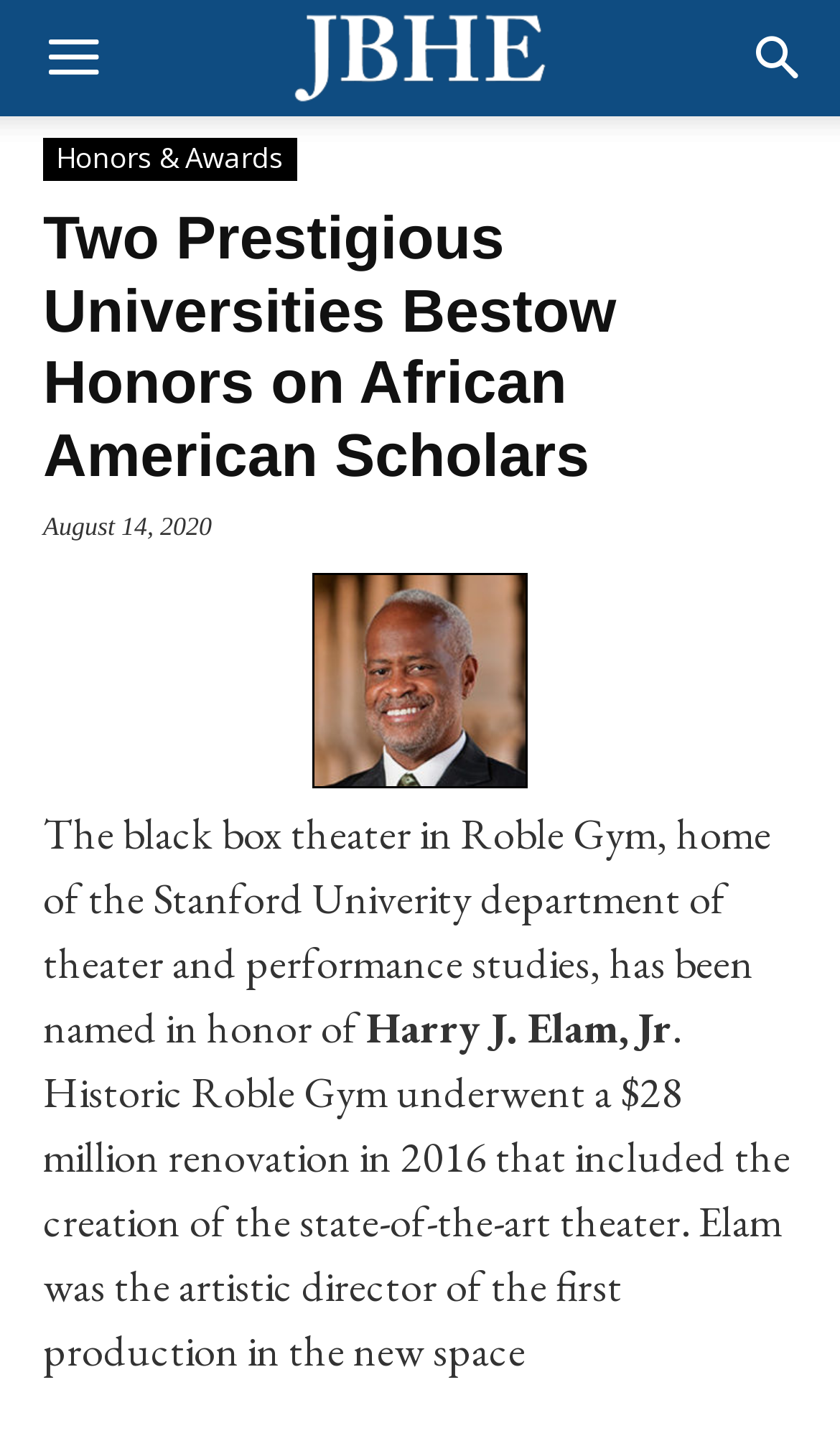What is the department that is housed in Roble Gym?
Give a thorough and detailed response to the question.

The webpage mentions that the black box theater in Roble Gym is home of the Stanford University department of theater and performance studies.